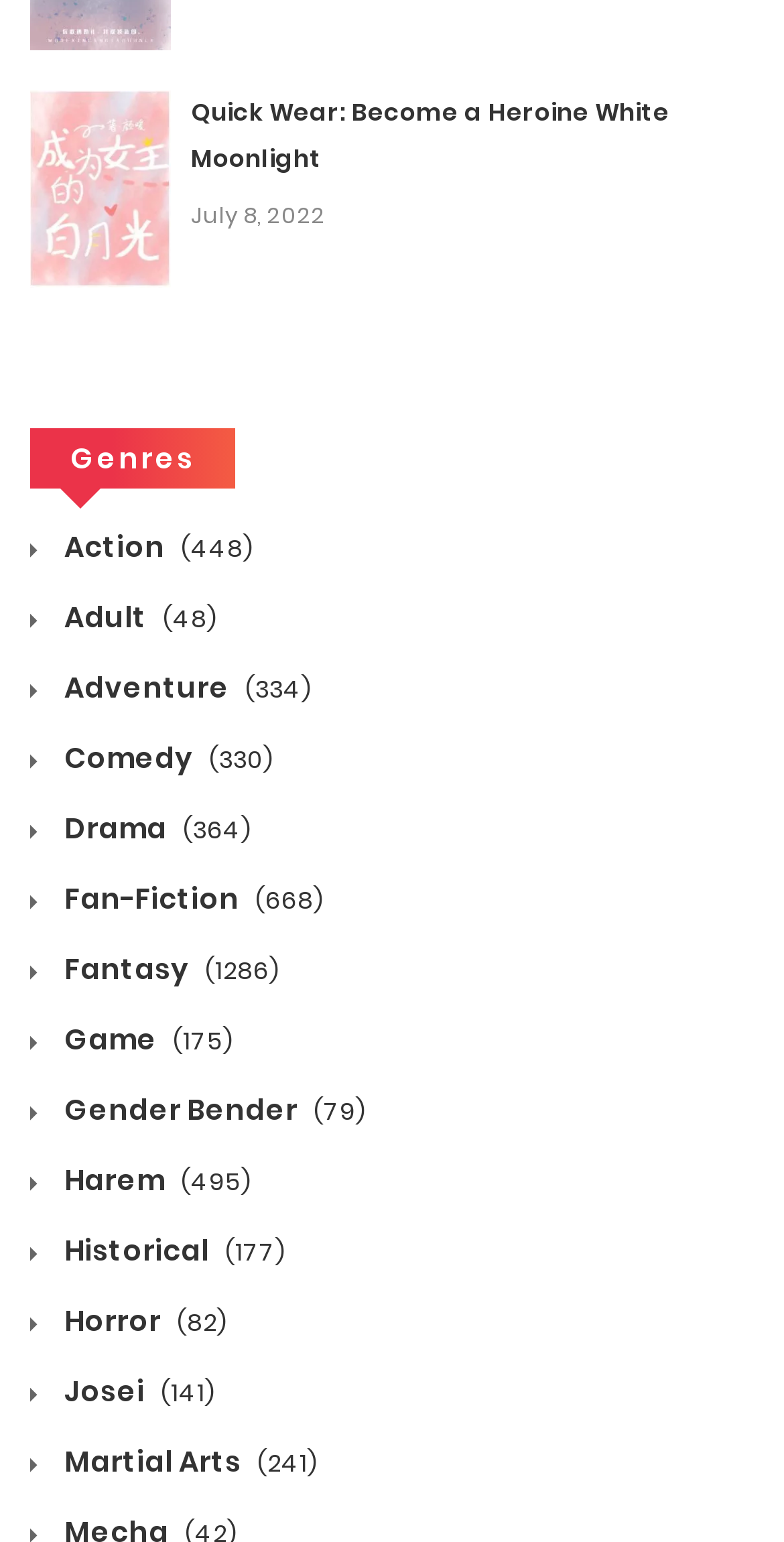Use a single word or phrase to answer the question:
How many genres are listed?

17